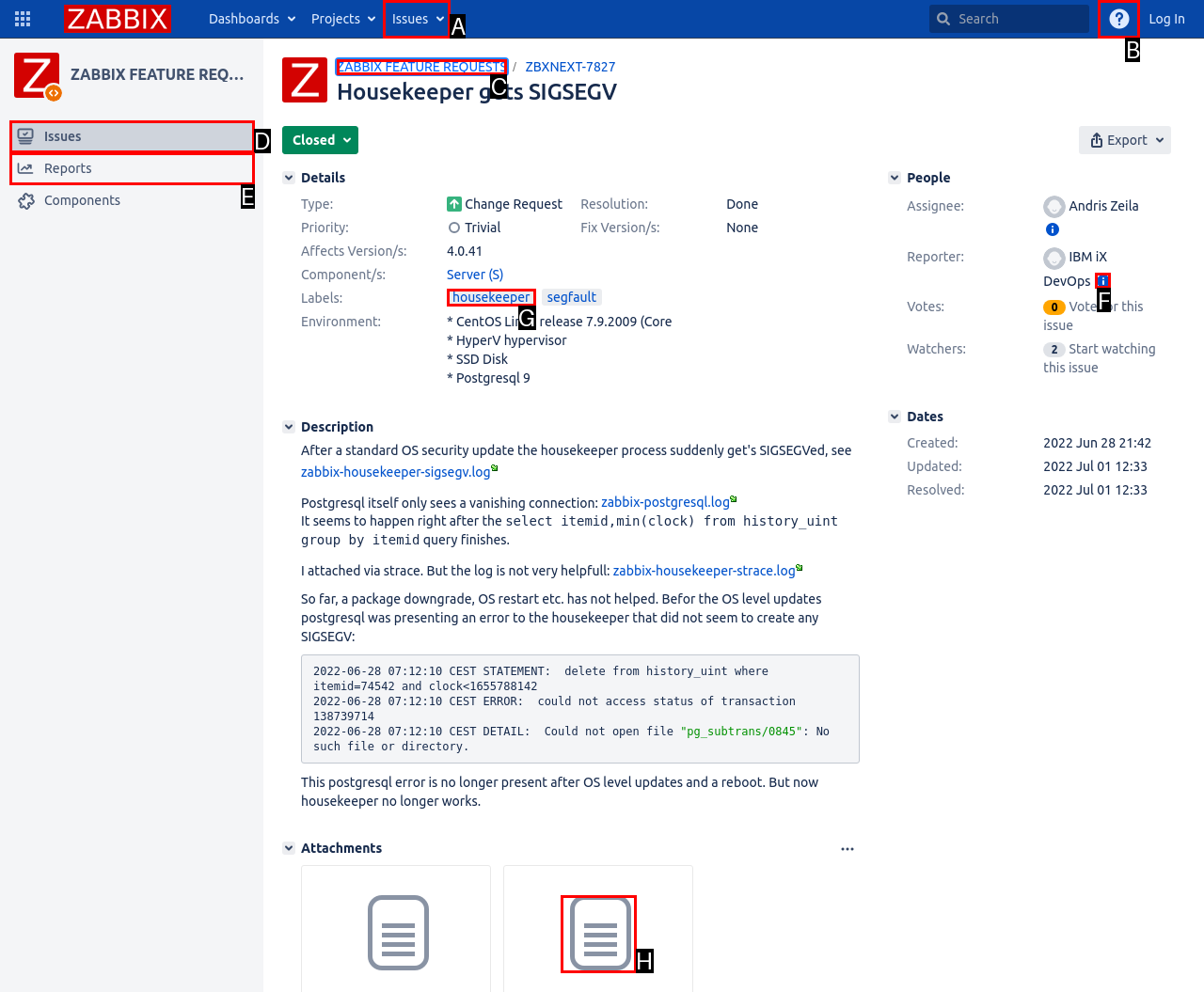Determine which HTML element to click on in order to complete the action: Click on the 'Issues' button.
Reply with the letter of the selected option.

A